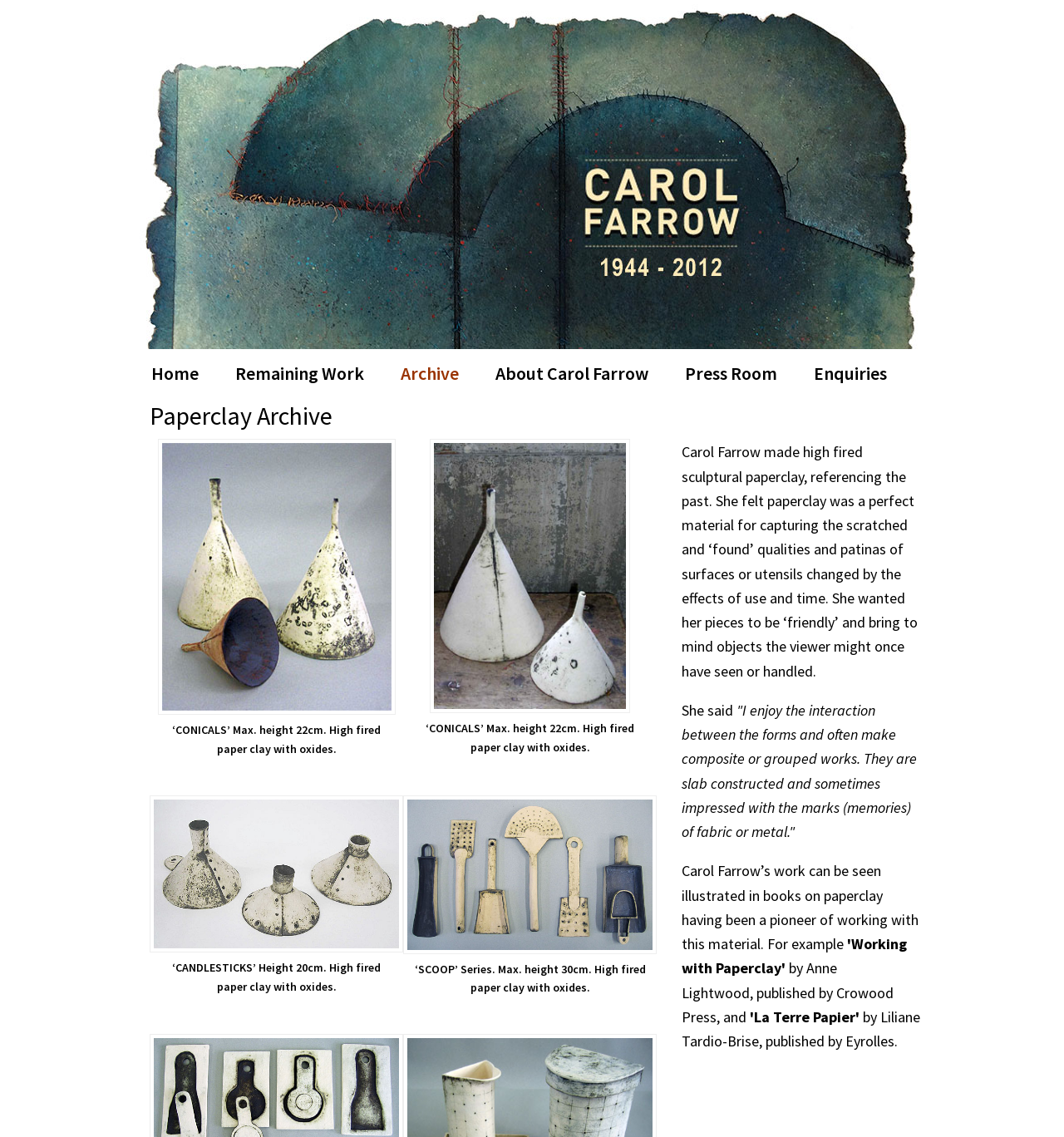What is the theme of the artist's work?
Use the screenshot to answer the question with a single word or phrase.

Past and surfaces